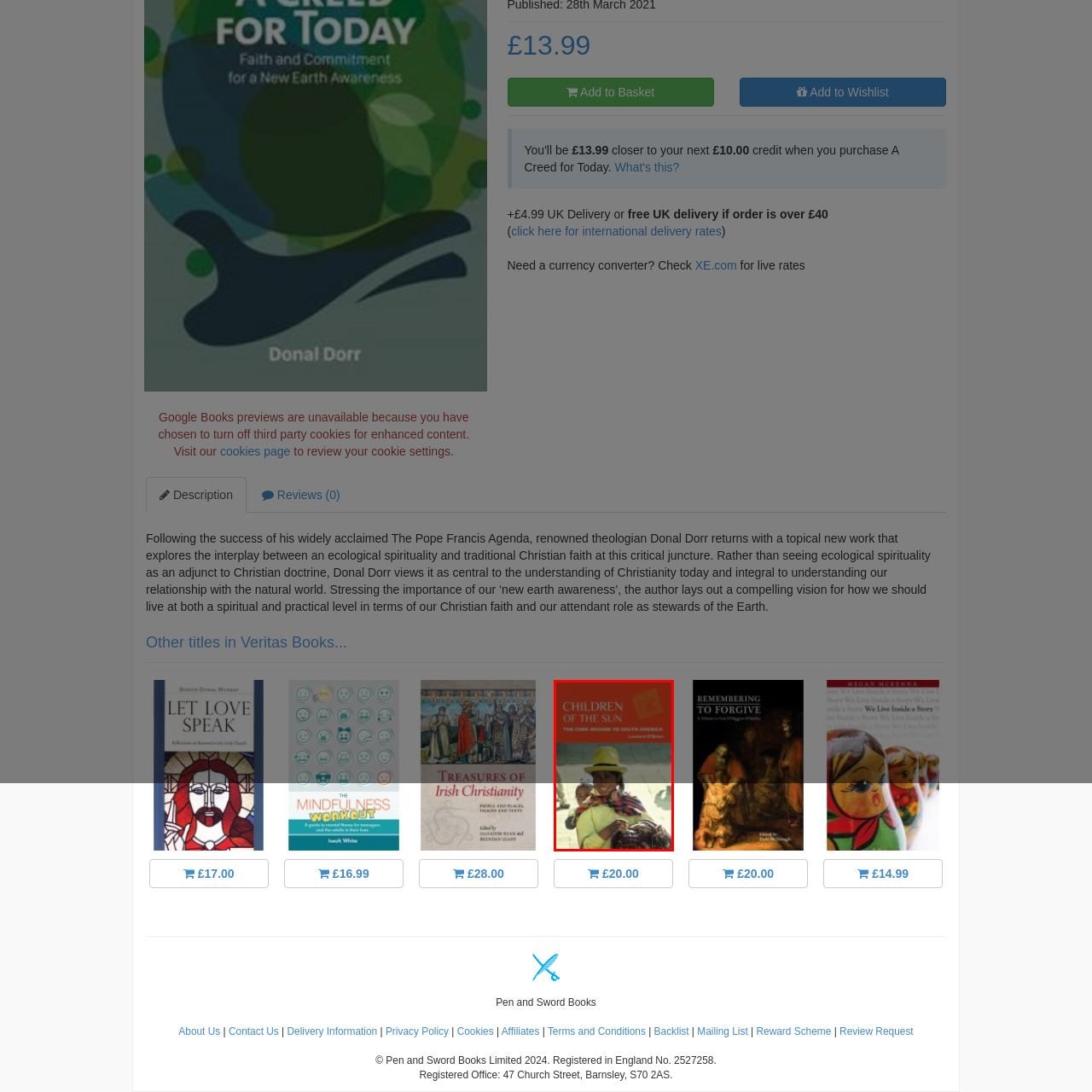What is the author's name?
Study the image within the red bounding box and provide a detailed response to the question.

The author's name is positioned below the title in a smaller font, which is 'Leonard O'Brien'.